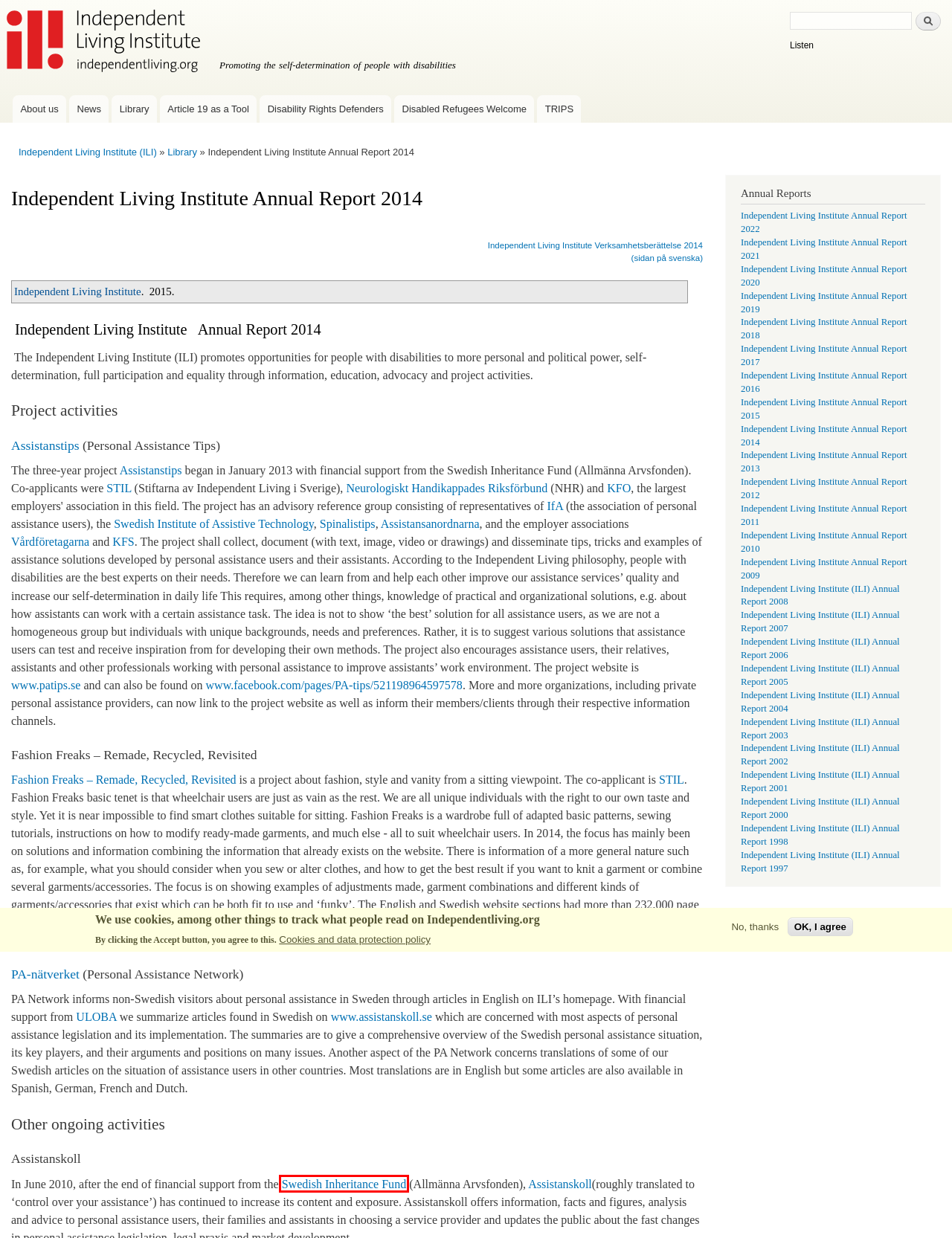Observe the screenshot of a webpage with a red bounding box around an element. Identify the webpage description that best fits the new page after the element inside the bounding box is clicked. The candidates are:
A. Hem - Spinalistips
B. About Fashion Freaks | Fashion Freaks
C. Personlig Assistans tips | samlar in, dokumenterar och sprider tips mellan assistansanvändare
D. Fremia – för engagerade arbetsgivare
E. Startsida
	- Allmänna arvsfonden
F. Personlig Assistans. Assistanskoll listar anordnare av personlig assistans i Sverige
G. Disabled Refugees Welcome – The right to employment and mutual integration
H. Välkommen till STIL! - STIL

E